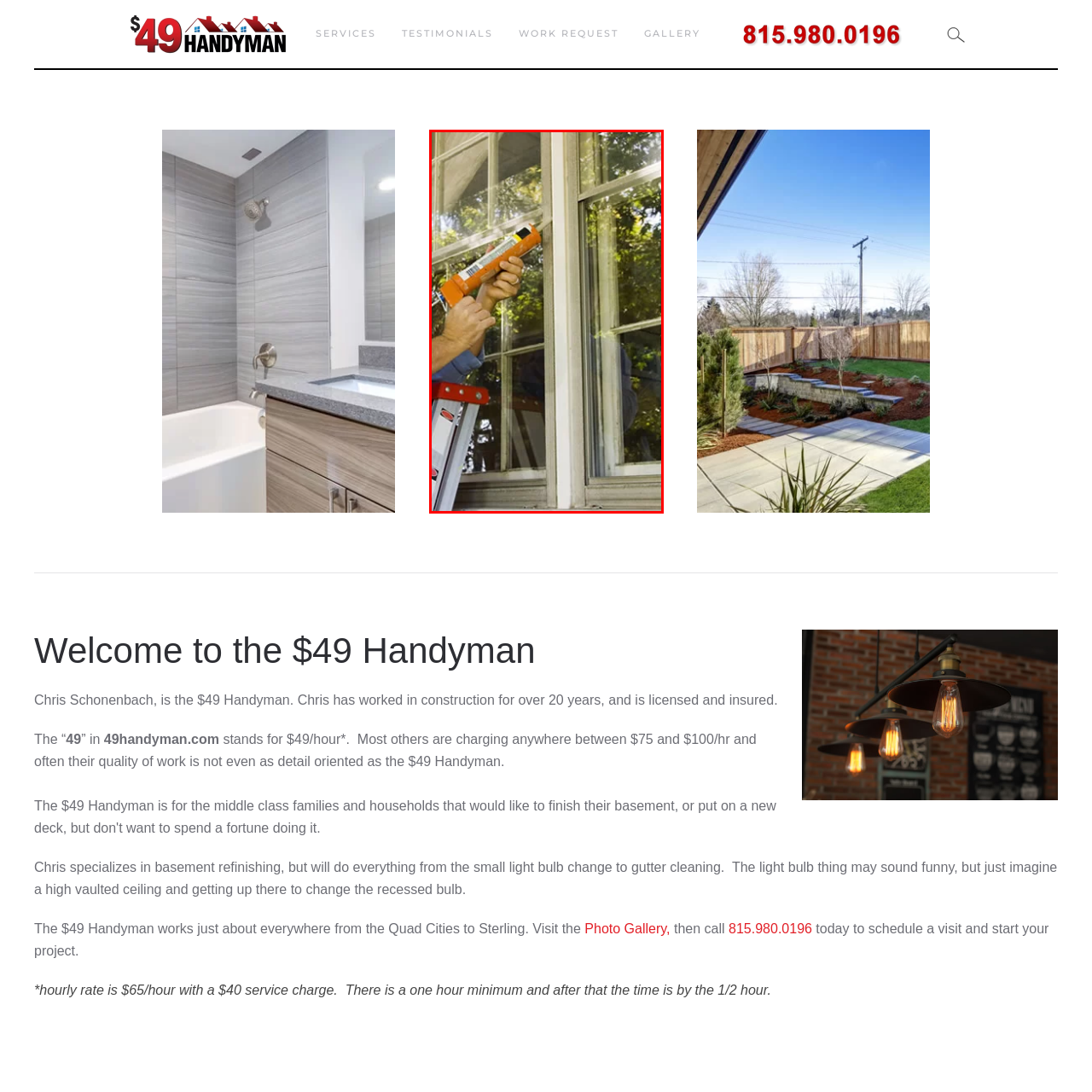What is the atmosphere of the scene?
Observe the image enclosed by the red boundary and respond with a one-word or short-phrase answer.

Bright and inviting